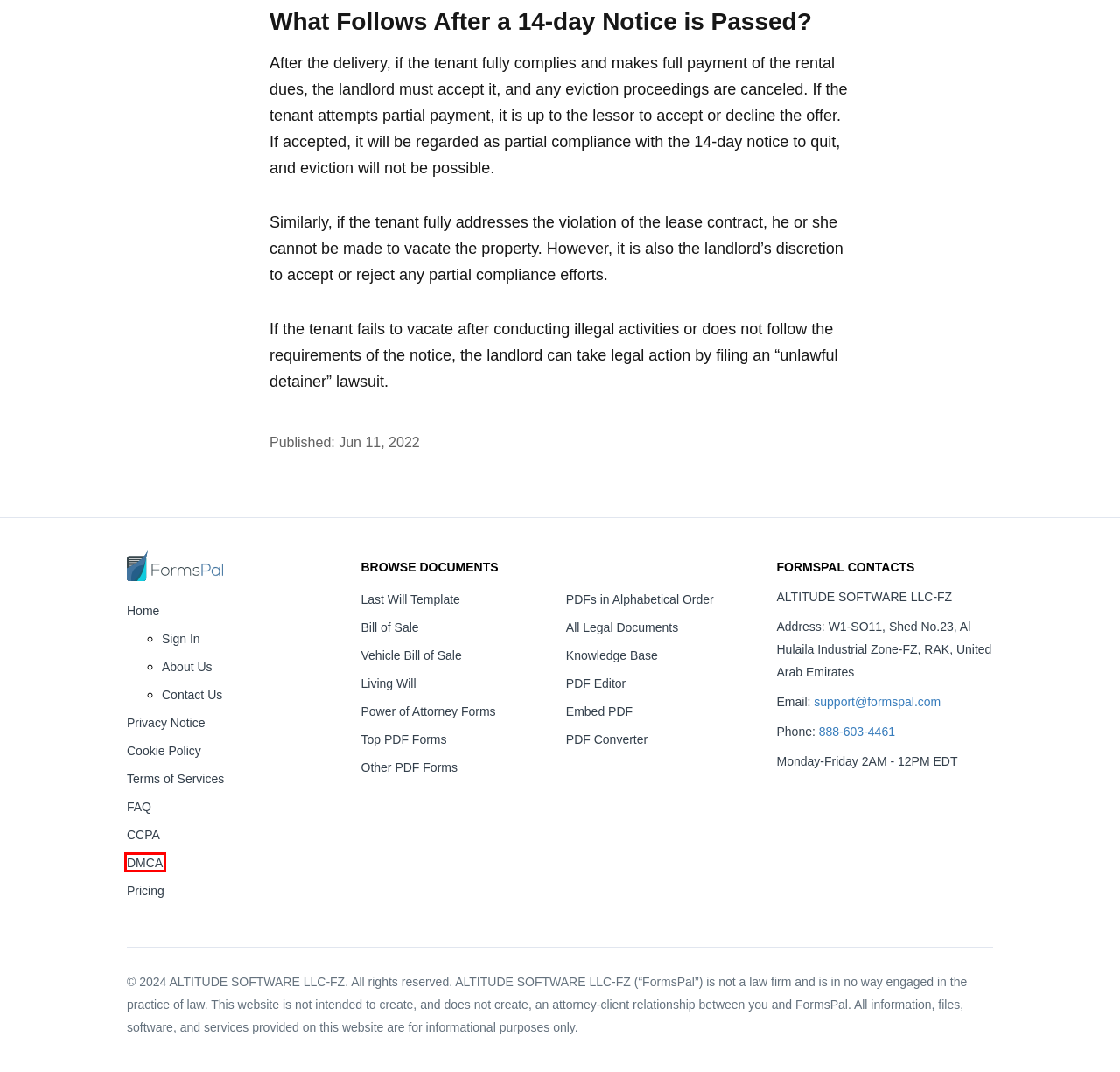You are looking at a webpage screenshot with a red bounding box around an element. Pick the description that best matches the new webpage after interacting with the element in the red bounding box. The possible descriptions are:
A. DMCA IP Takedowns Policy | FormsPal
B. Contact Us | FormsPal
C. About FormsPal - Legal Documents and Forms Builder
D. Free PDF Converter | Convert Files to And from PDF Online
E. Cookie Policy - FormsPal.com
F. Free Fillable and Editable PDF Forms ≡ FormsPal.com
G. Free Legal Documents and Templates | FormsPal
H. All PDF Forms Sorted Alphabetically

A